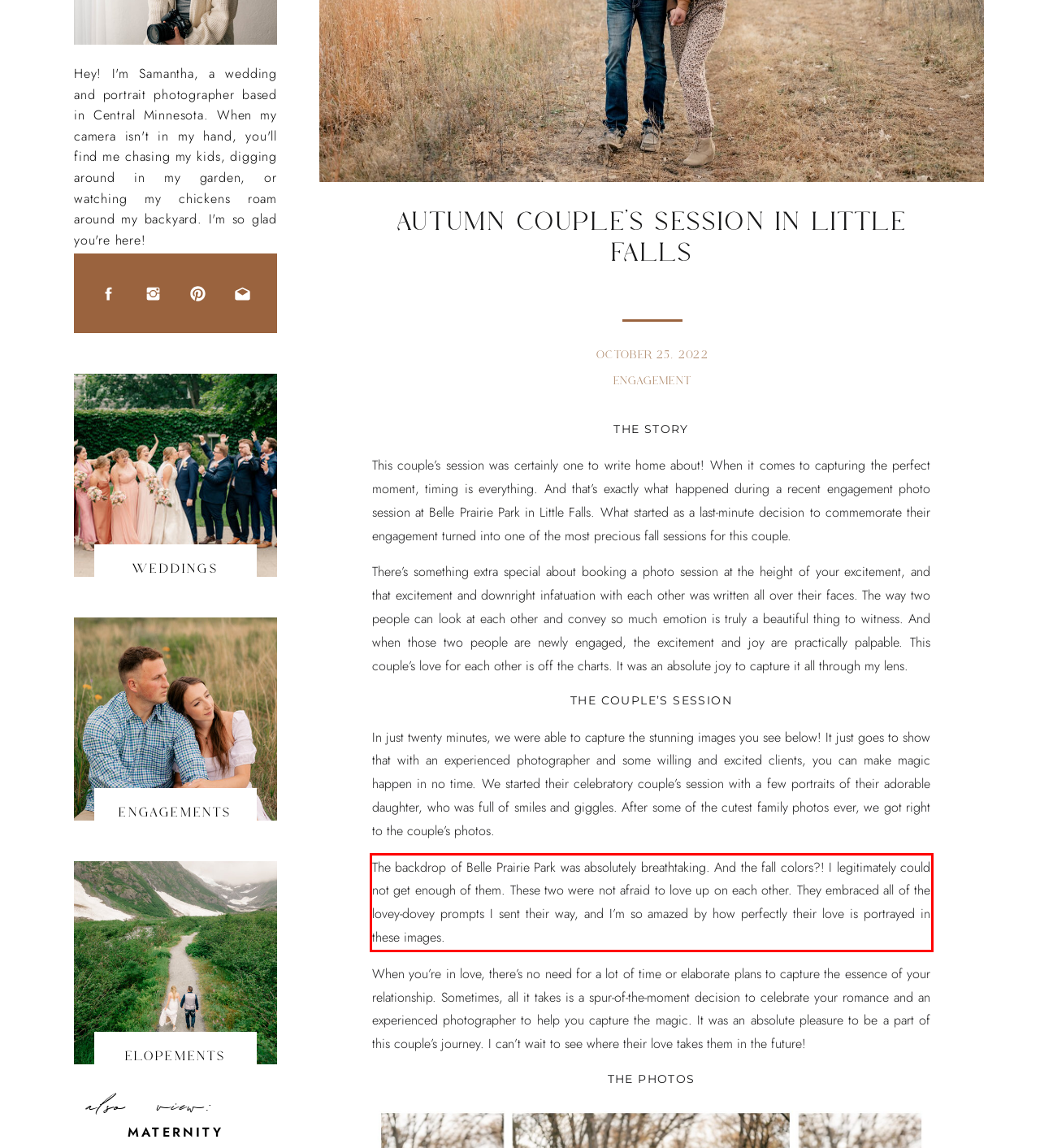Please take the screenshot of the webpage, find the red bounding box, and generate the text content that is within this red bounding box.

The backdrop of Belle Prairie Park was absolutely breathtaking. And the fall colors?! I legitimately could not get enough of them. These two were not afraid to love up on each other. They embraced all of the lovey-dovey prompts I sent their way, and I’m so amazed by how perfectly their love is portrayed in these images.